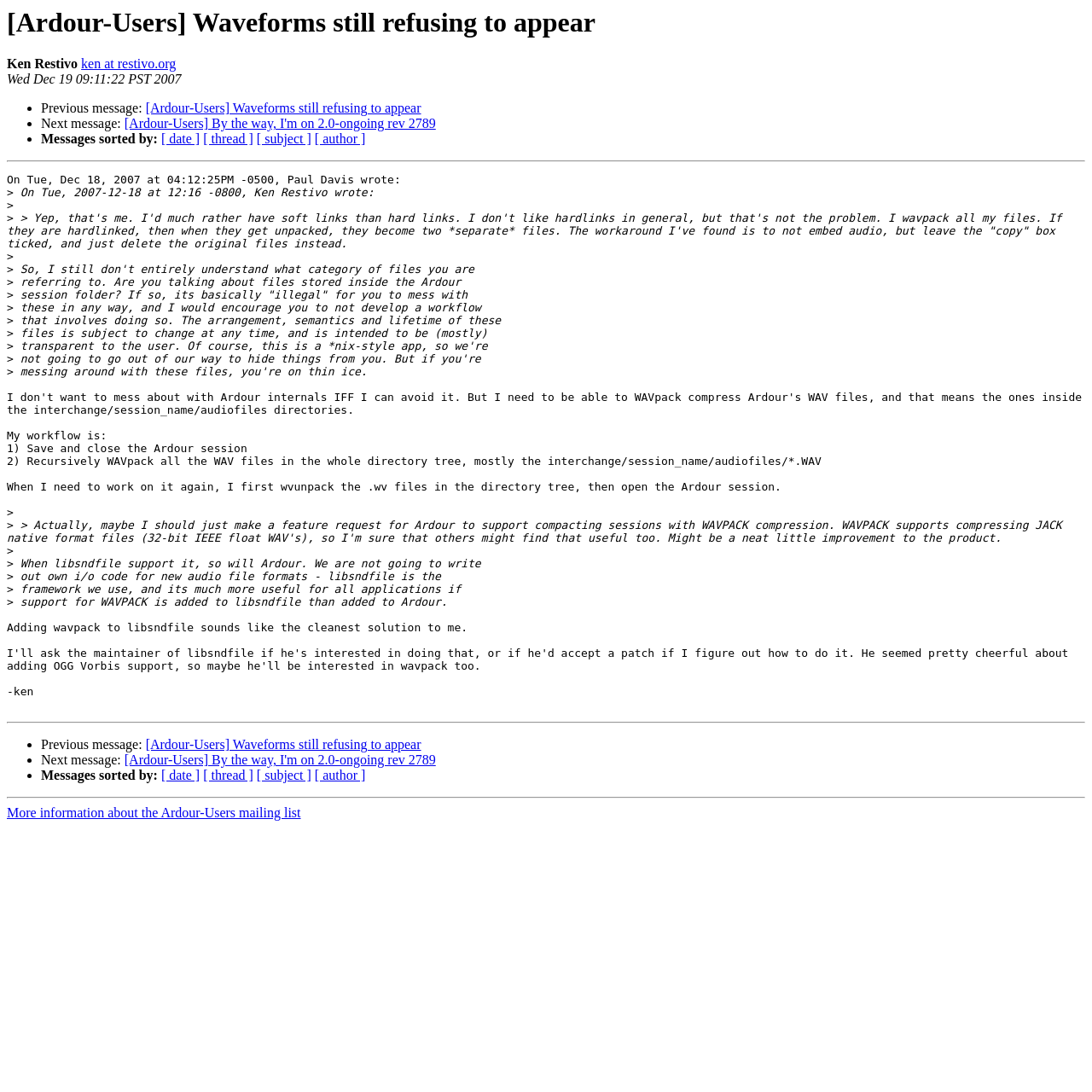Refer to the screenshot and give an in-depth answer to this question: What is the subject of the previous message?

I found the answer by looking at the link element with the content '[Ardour-Users] Waveforms still refusing to appear' which is located near the bottom of the webpage, indicating that it is the subject of the previous message.